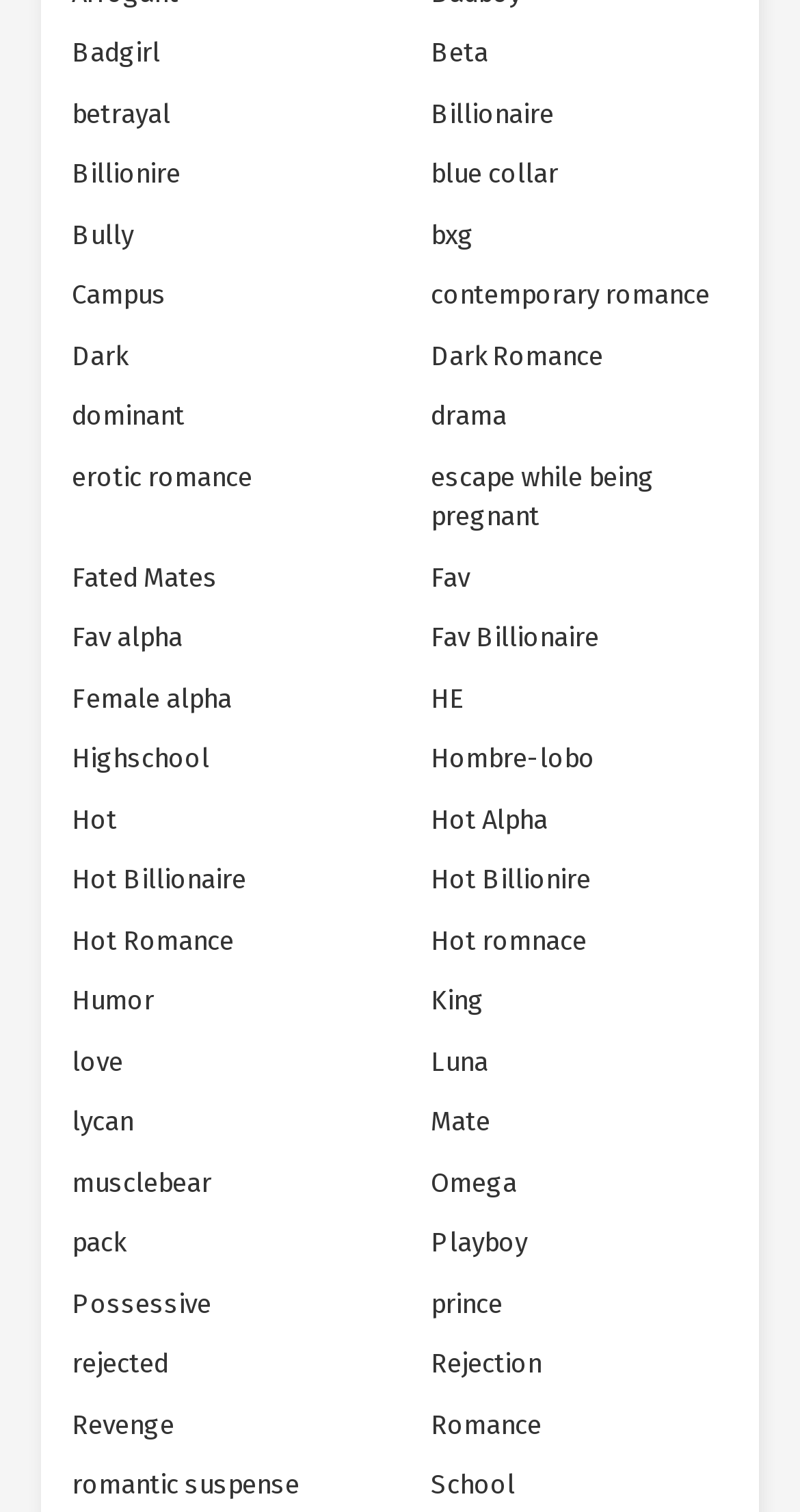Show the bounding box coordinates for the element that needs to be clicked to execute the following instruction: "View 'Hot Alpha'". Provide the coordinates in the form of four float numbers between 0 and 1, i.e., [left, top, right, bottom].

[0.5, 0.522, 0.723, 0.562]